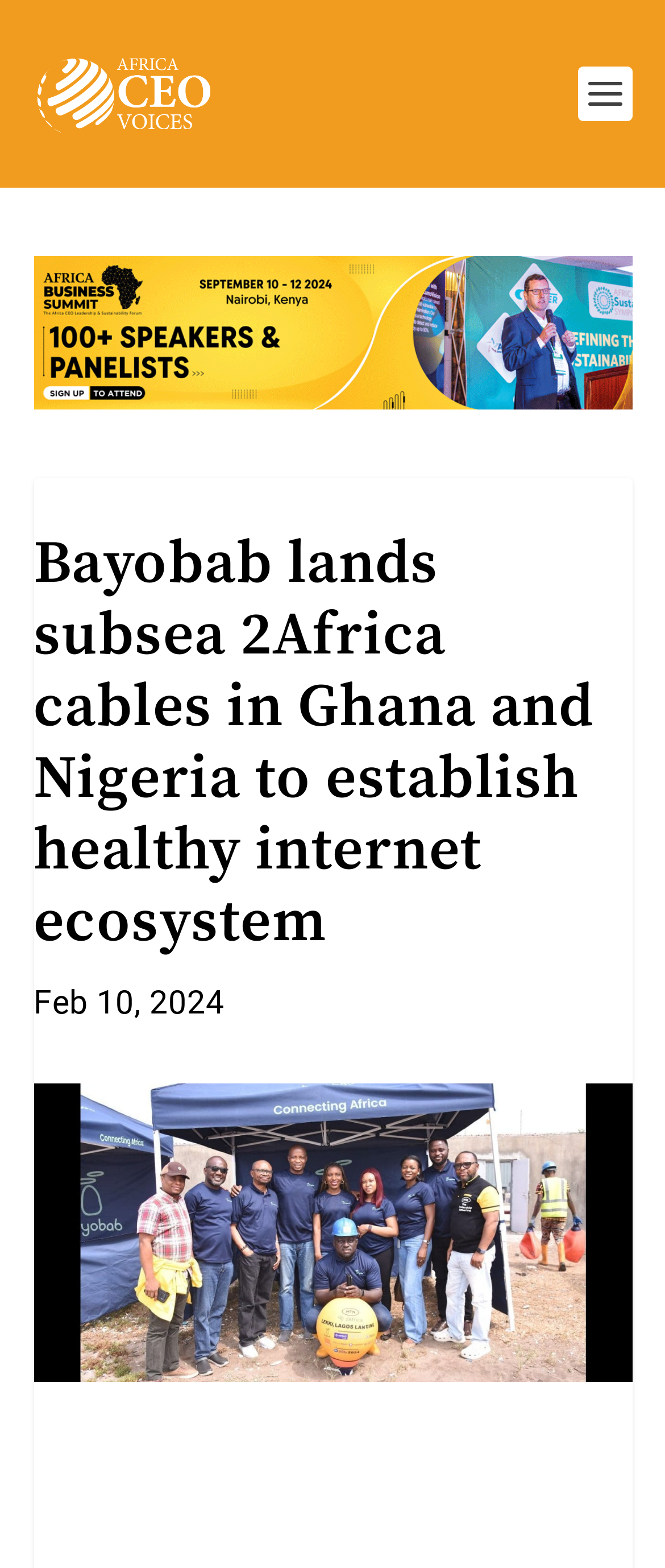Given the webpage screenshot, identify the bounding box of the UI element that matches this description: "alt="Advertisement"".

[0.05, 0.163, 0.95, 0.262]